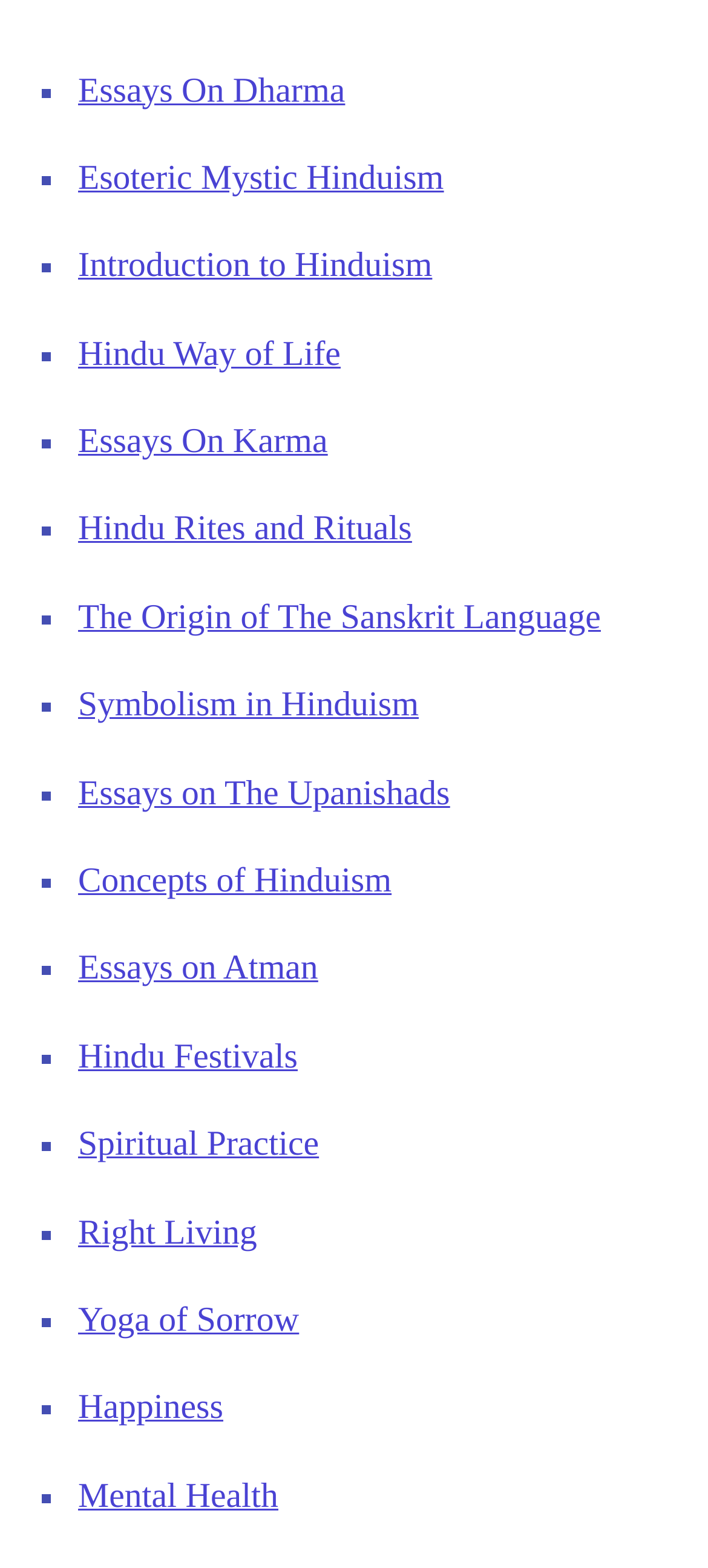Please find the bounding box coordinates of the element that you should click to achieve the following instruction: "View Introduction to Hinduism". The coordinates should be presented as four float numbers between 0 and 1: [left, top, right, bottom].

[0.11, 0.158, 0.61, 0.182]